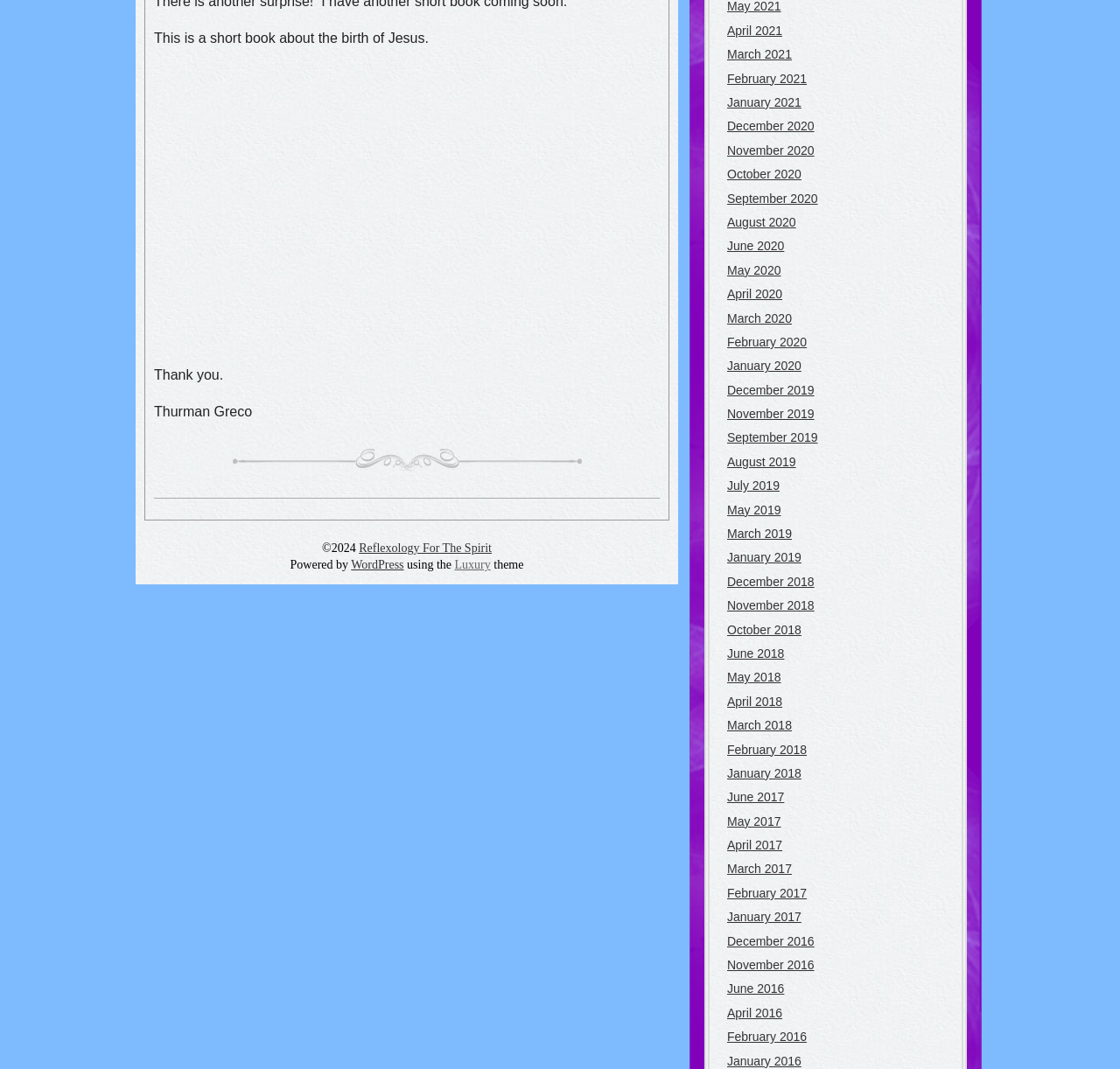Answer the following query concisely with a single word or phrase:
Who is the author of the book?

Thurman Greco